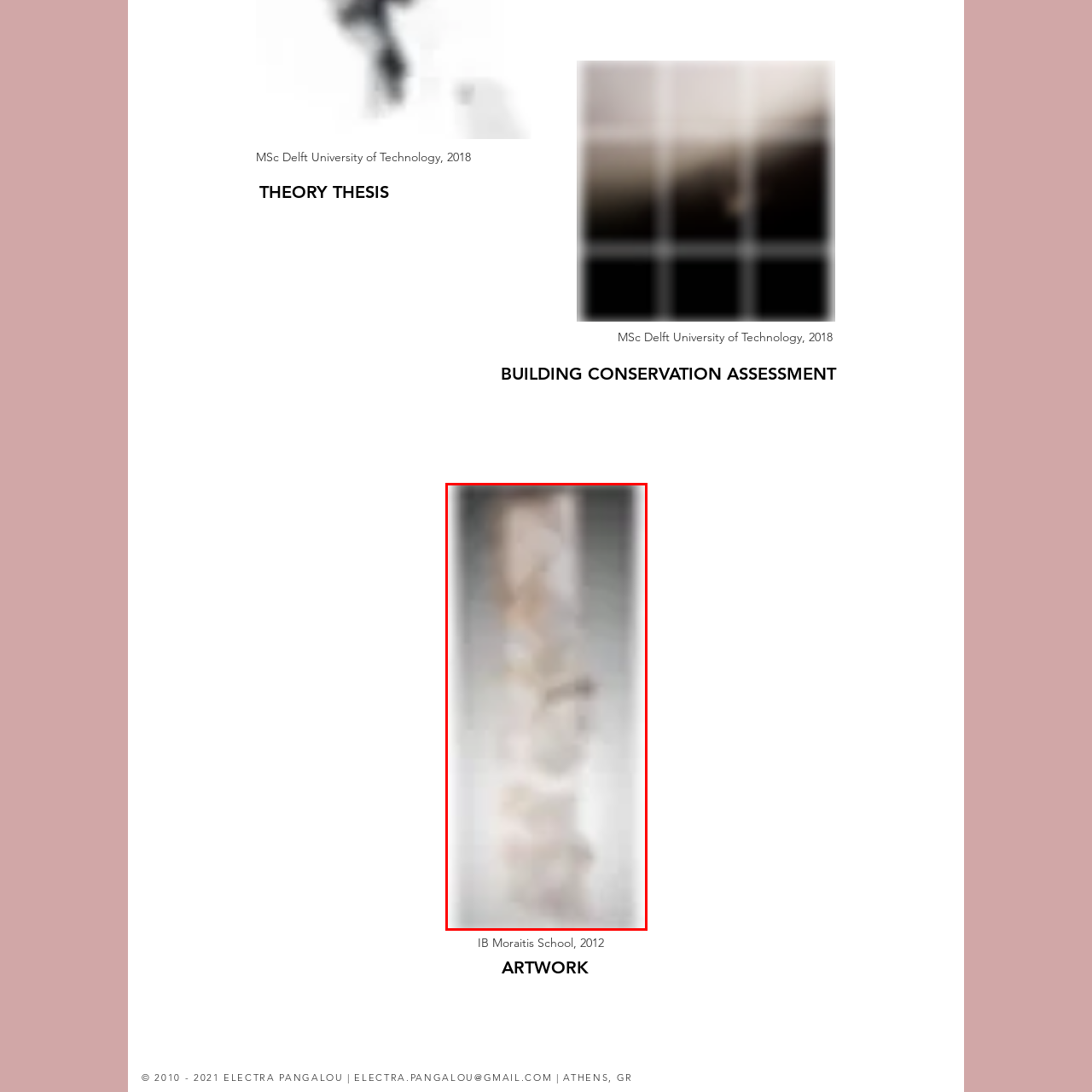What is the potential context for this image?
Analyze the image segment within the red bounding box and respond to the question using a single word or brief phrase.

Academic pursuits